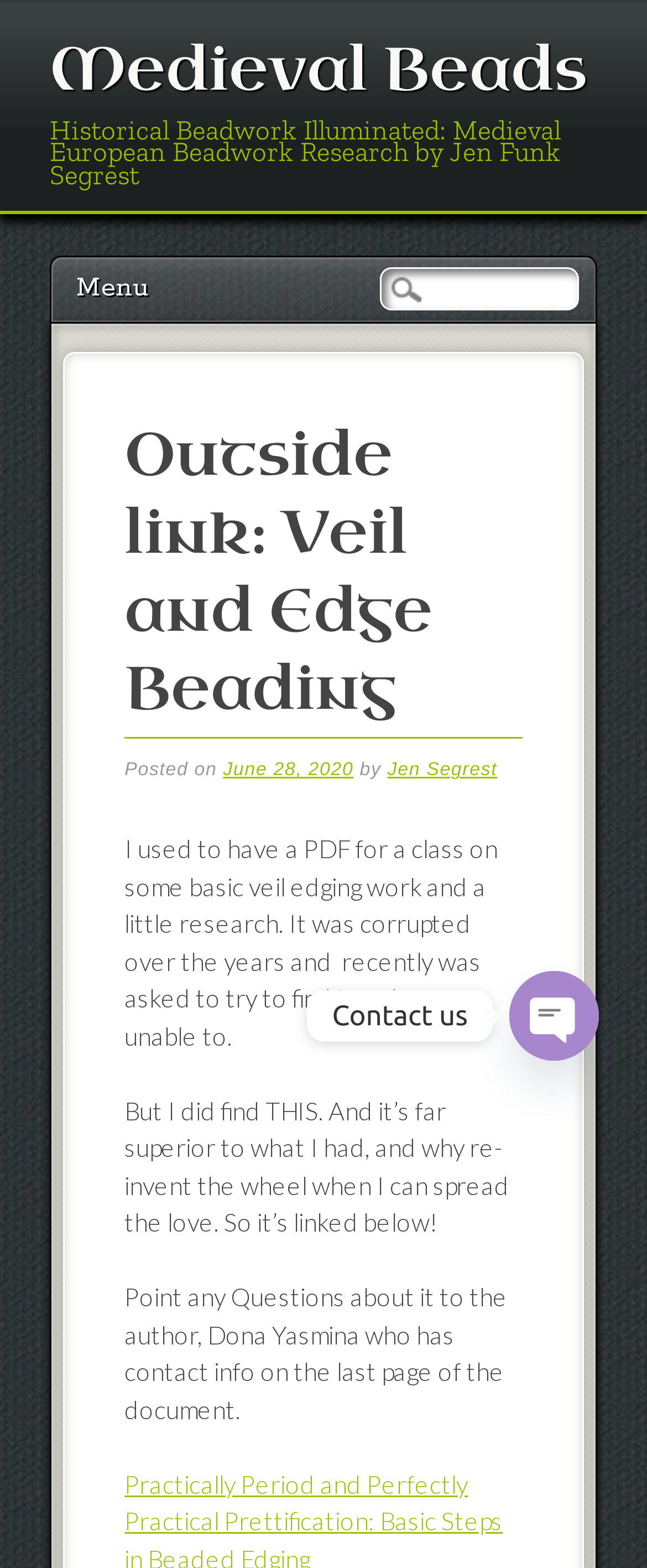Explain in detail what you observe on this webpage.

This webpage is about Medieval Beads, specifically focusing on Veil and Edge Beading. At the top, there is a heading "Medieval Beads" with a link to the same title. Below it, there is another heading "Historical Beadwork Illuminated: Medieval European Beadwork Research by Jen Funk Segrest". 

On the left side, there is a main menu with a "Skip to content" link. Below the main menu, there is a search box. 

The main content of the webpage starts with a heading "Outside link: Veil and Edge Beading" followed by the date "June 28, 2020" and the author's name "Jen Segrest". The text explains that the author used to have a PDF for a class on basic veil edging work, but it was corrupted, and they were unable to find it. Instead, they found a superior resource and decided to share it. 

The text also mentions that any questions about the resource should be directed to the author, Dona Yasmina, whose contact information is available on the last page of the document. 

At the bottom right corner, there are social media links, including Instagram, Facebook Messenger, SMS, Phone, and Email, each with an accompanying image. There is also a "Contact us" text and a "Open chaty" button with an image.